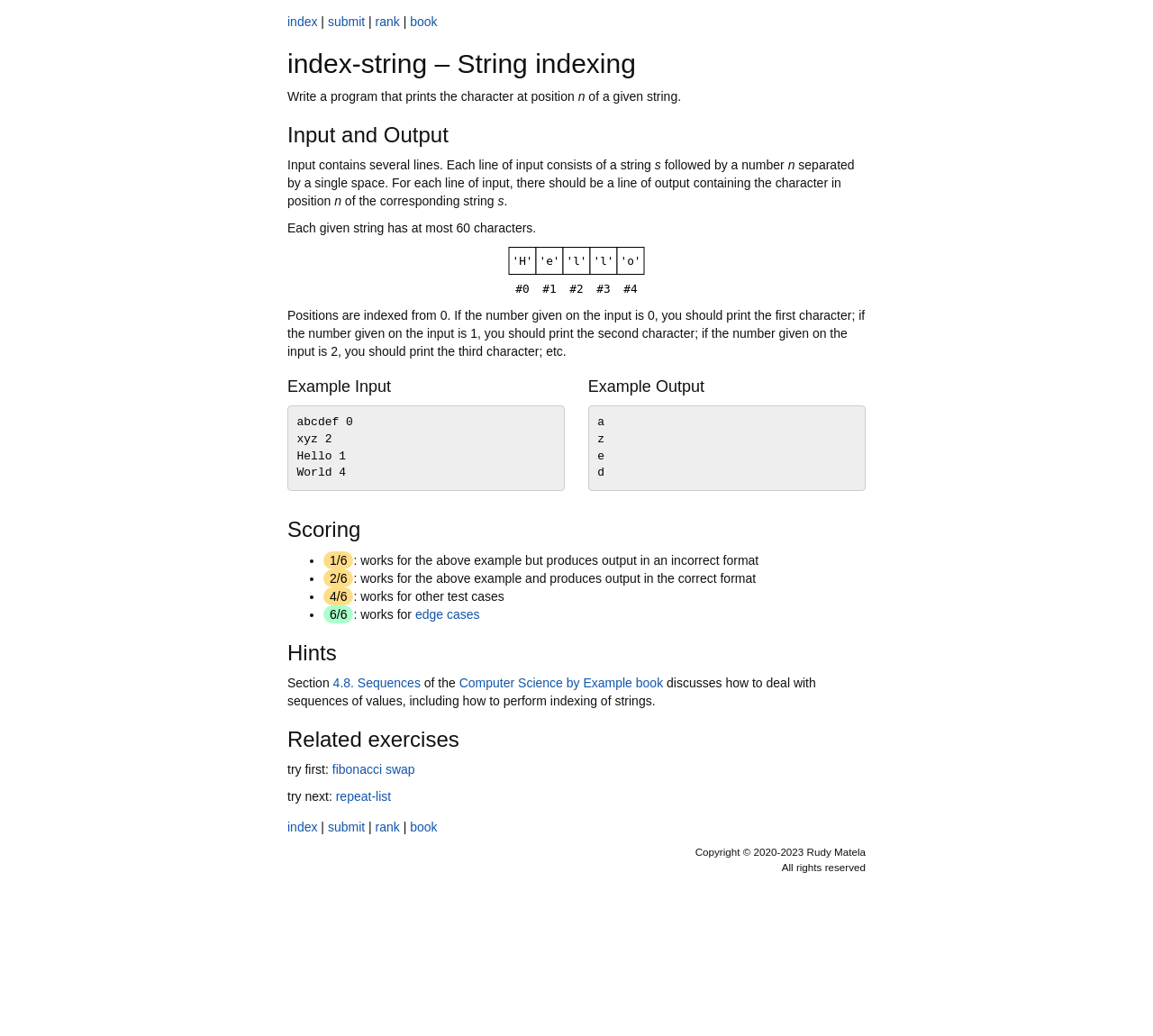What is the indexing rule for the string? Refer to the image and provide a one-word or short phrase answer.

Indexed from 0